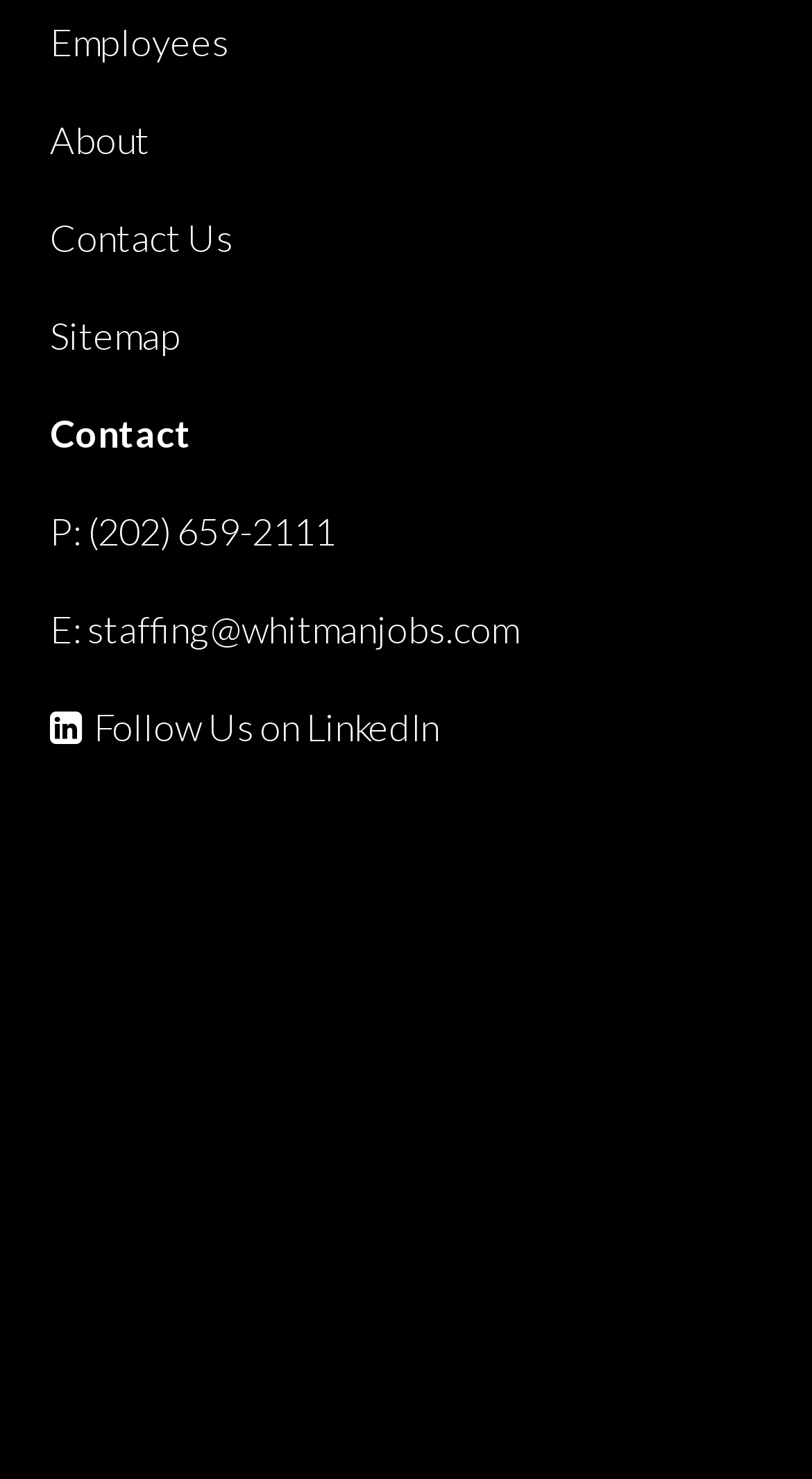Specify the bounding box coordinates of the area to click in order to follow the given instruction: "Follow Us on LinkedIn."

[0.107, 0.475, 0.541, 0.506]